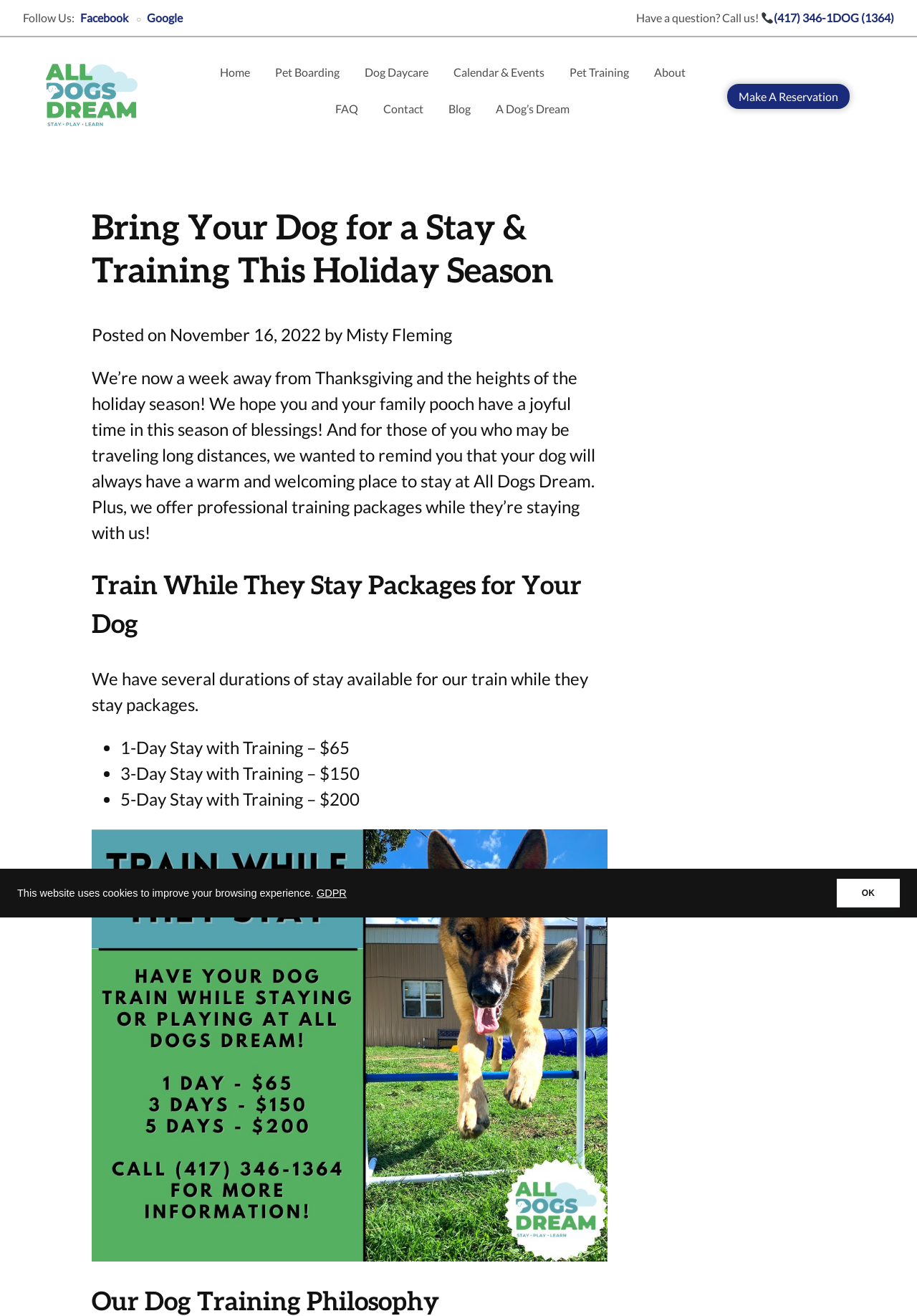Give the bounding box coordinates for the element described by: "A Dog’s Dream".

[0.535, 0.073, 0.628, 0.092]